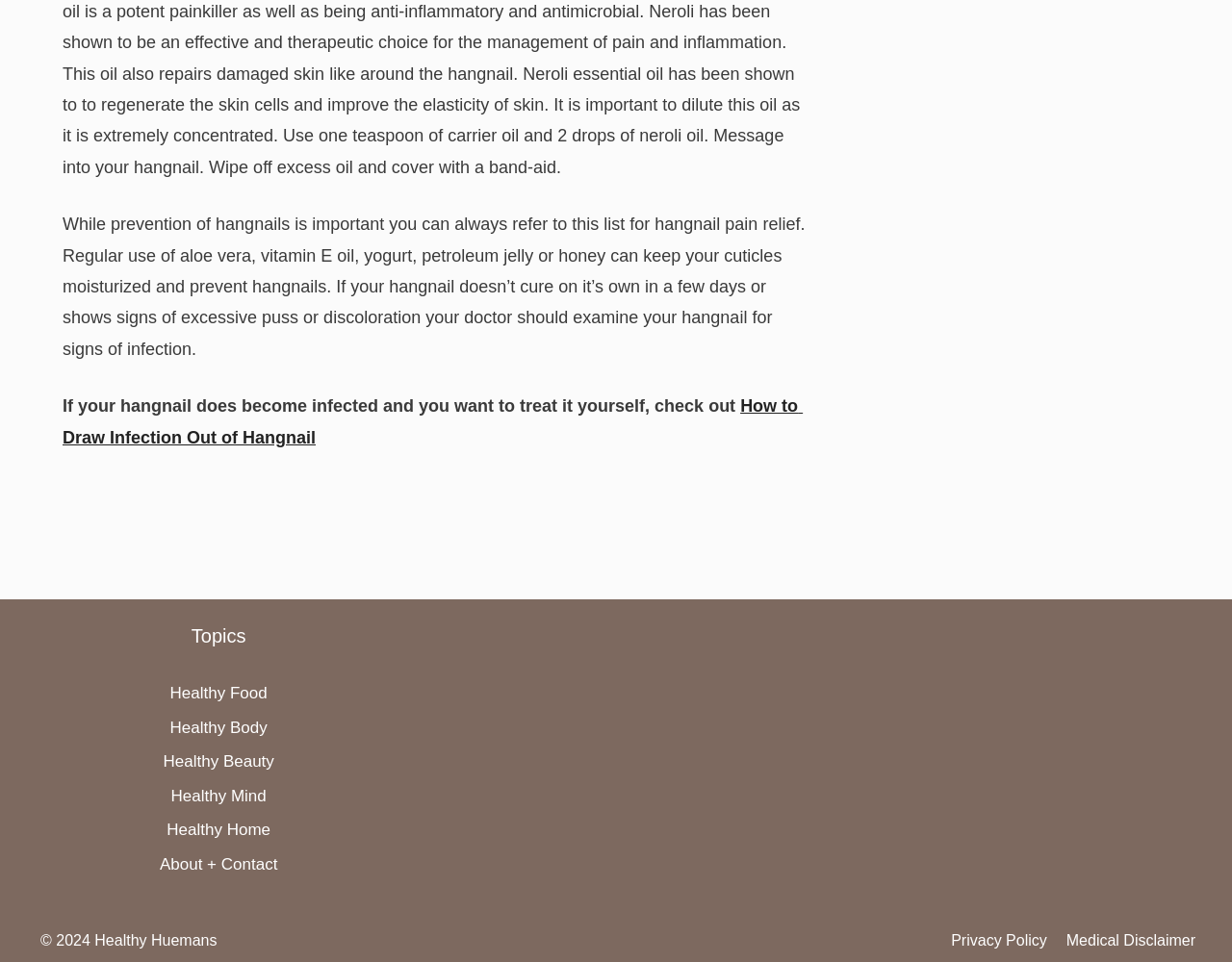Please identify the bounding box coordinates of the element that needs to be clicked to perform the following instruction: "learn how to draw infection out of hangnail".

[0.051, 0.412, 0.652, 0.465]